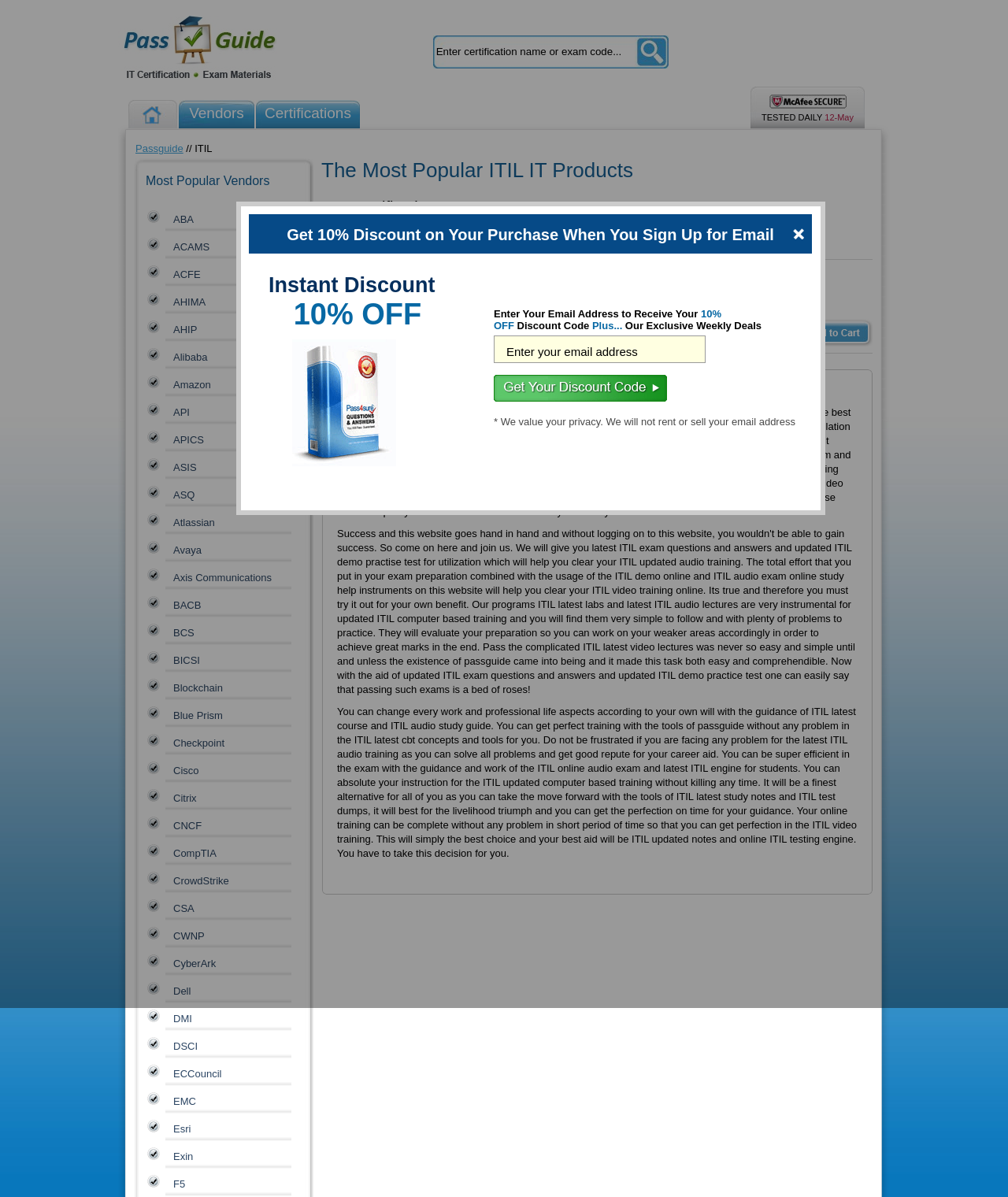What is the certification name or exam code search function for?
Could you answer the question in a detailed manner, providing as much information as possible?

The textbox with the placeholder 'Enter certification name or exam code...' is accompanied by a button 'Certifications & Exams Search'. This suggests that the function of this textbox is to search for certifications or exams.